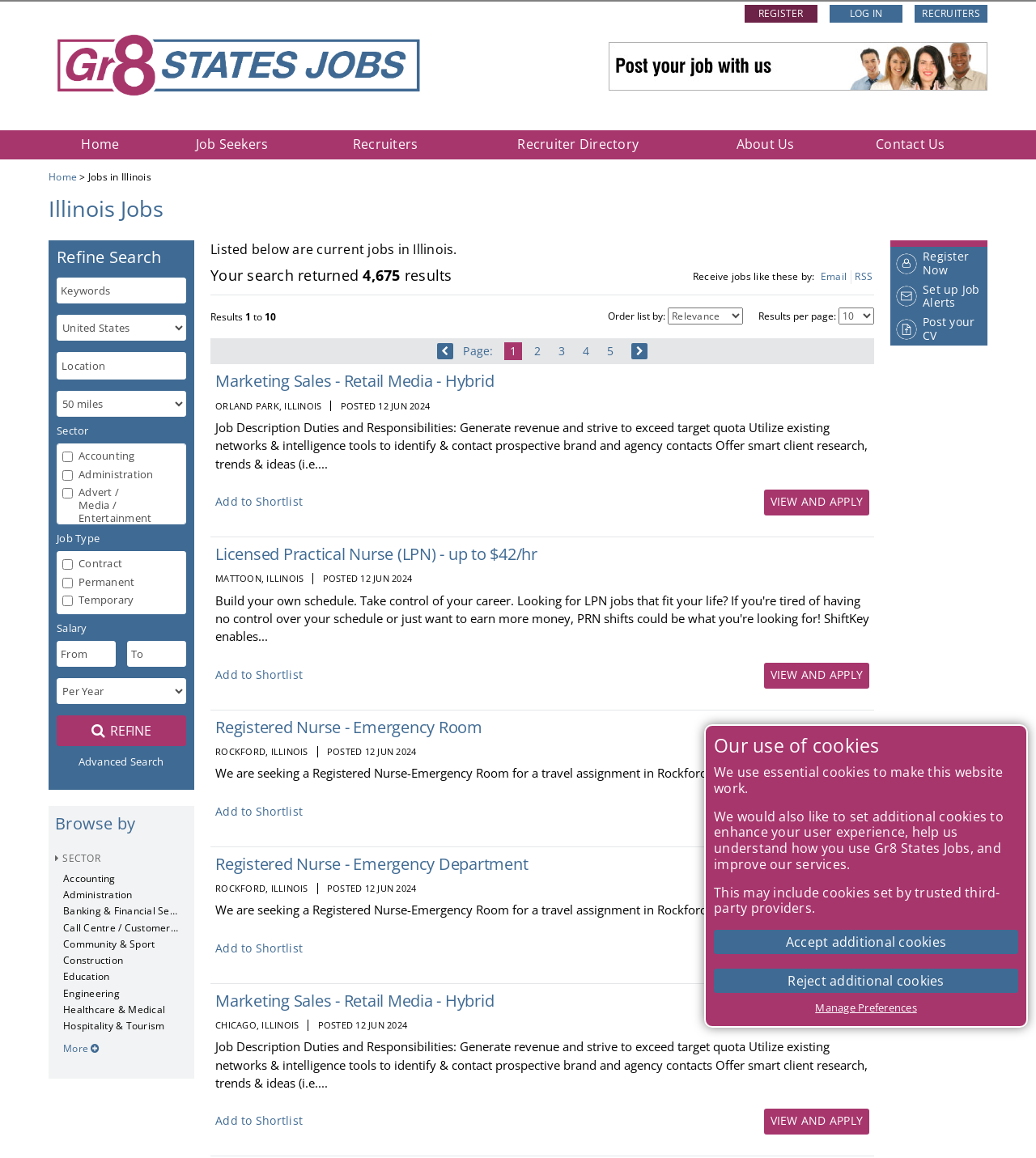What is the default search radius?
Answer the question with just one word or phrase using the image.

Not specified